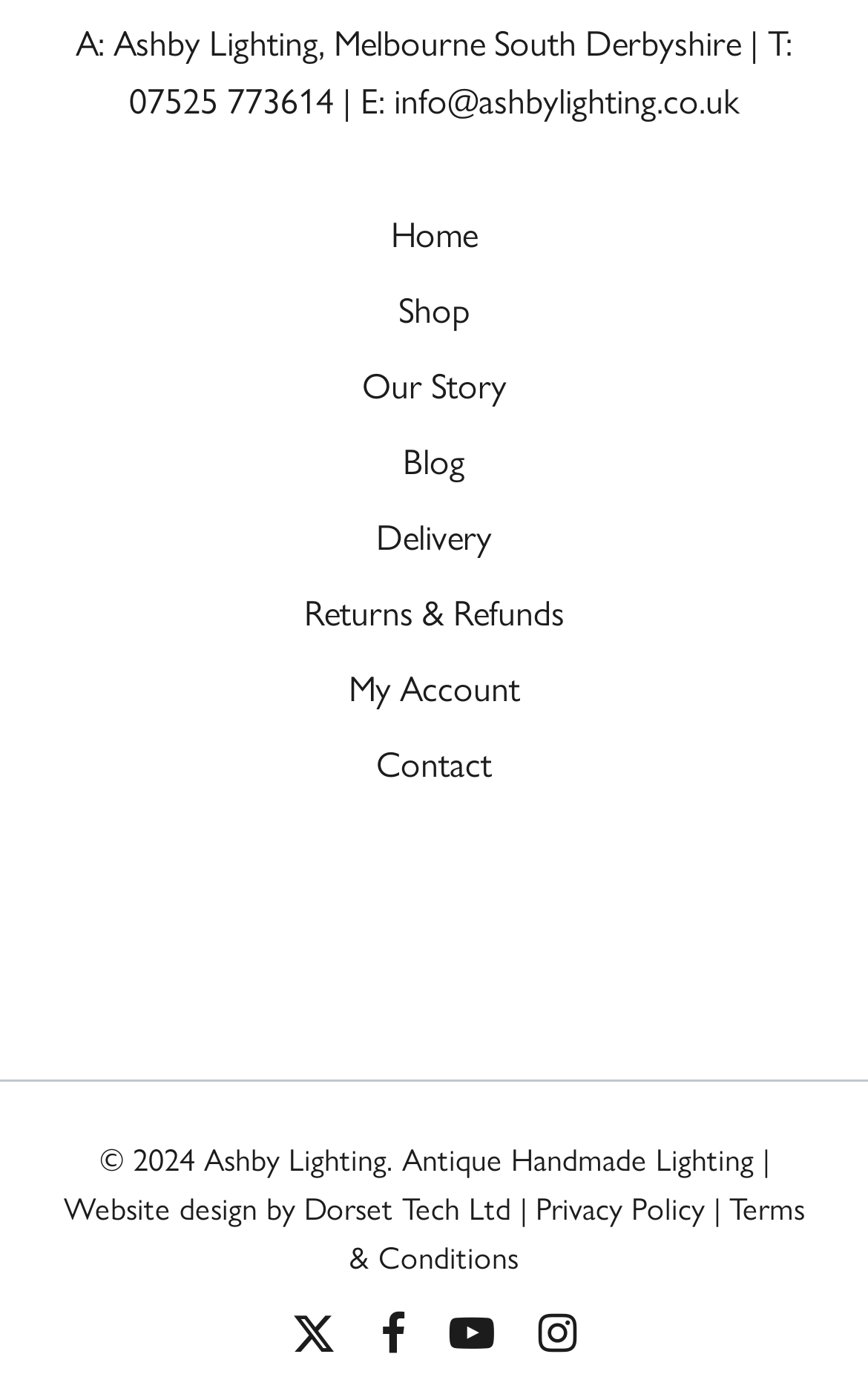What is the phone number?
Can you offer a detailed and complete answer to this question?

The phone number can be found near the top of the webpage, where it says 'T: 07525 773614'. This suggests that the phone number is 07525 773614, and it is associated with the company Ashby Lighting.